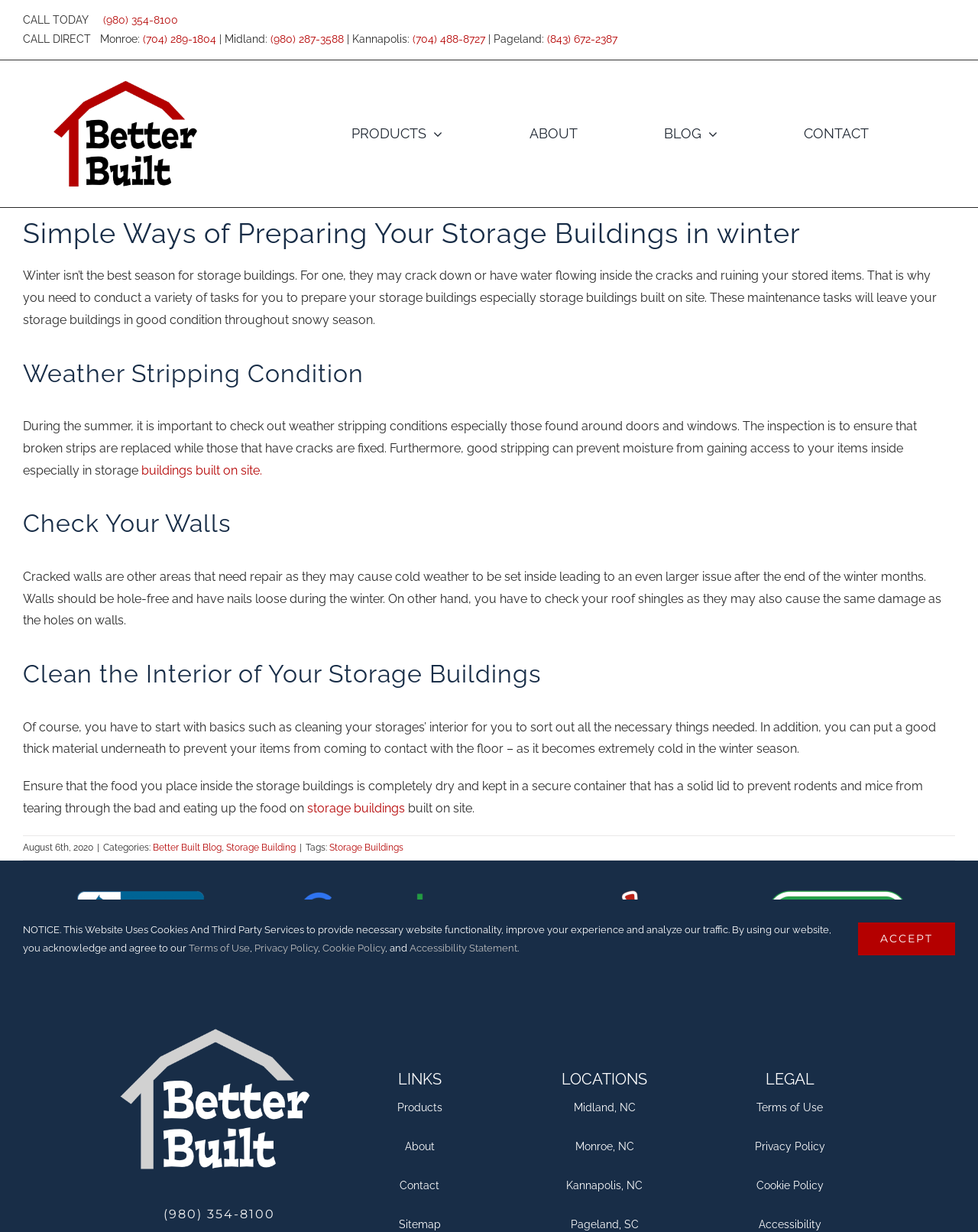Provide a one-word or short-phrase response to the question:
What is the recommended action to take with food stored in storage buildings during winter?

keep it dry and secure